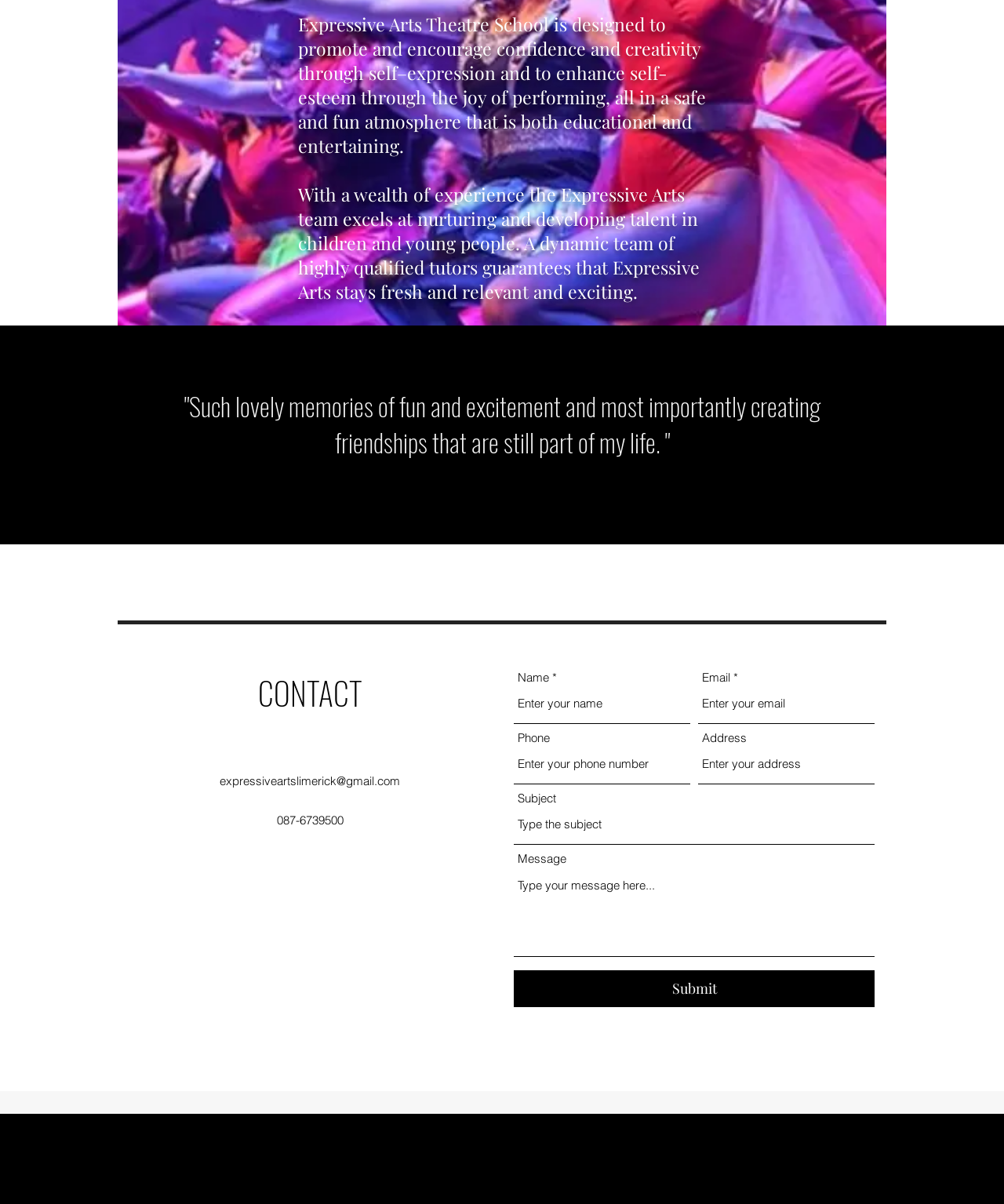Please respond to the question using a single word or phrase:
What is the tone of the quote on the webpage?

Positive